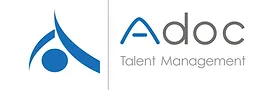Respond to the question below with a single word or phrase:
What is the focus of Adoc Mètis?

Talent Management